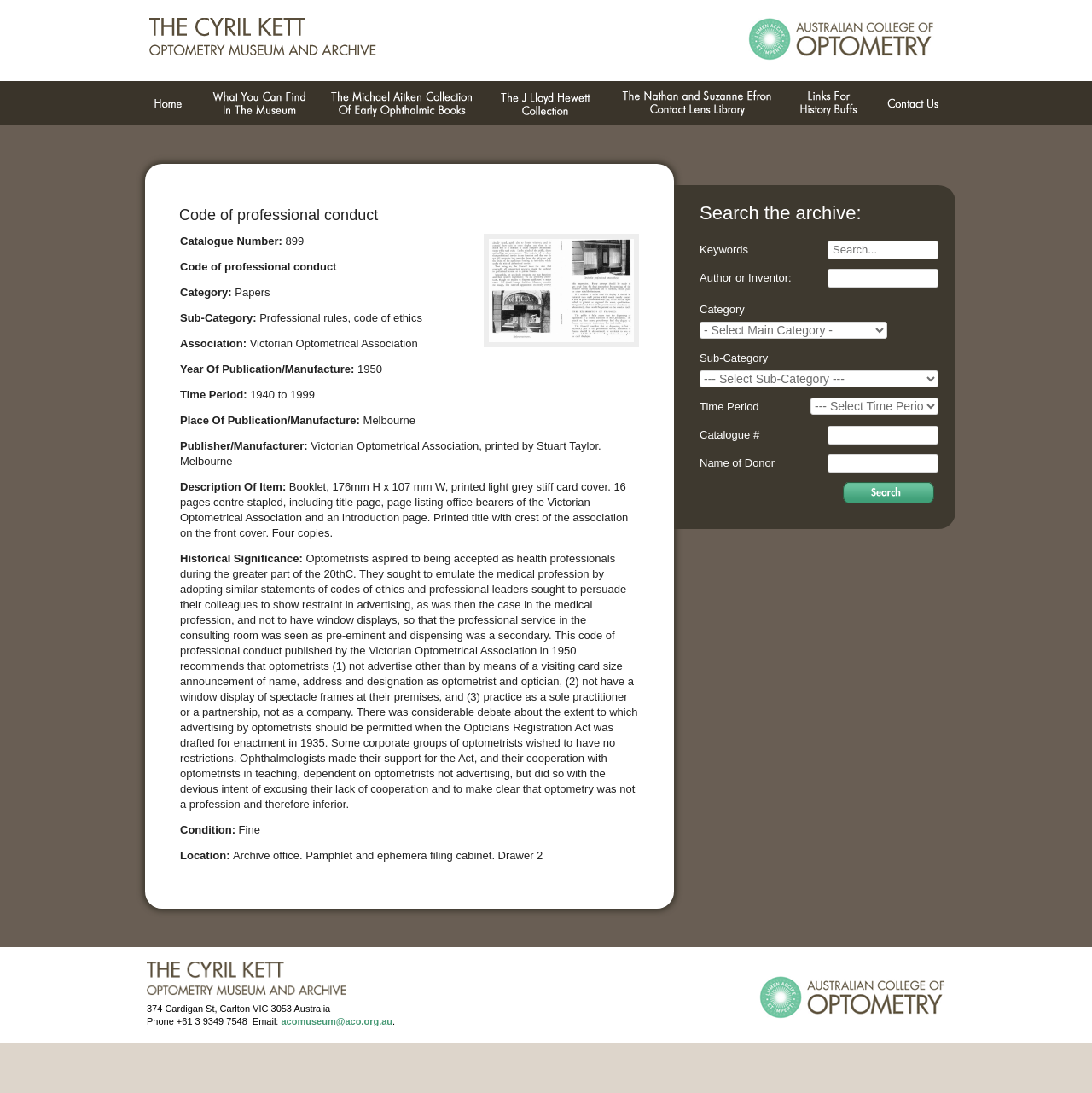Describe all visible elements and their arrangement on the webpage.

The webpage is an archive page for the Optometry Museum & Archive, with a focus on the Code of Professional Conduct. At the top left, there is a logo image, accompanied by another logo image to its right. Below these logos, there is a navigation menu with 7 links: HOME, WHAT YOU CAN FIND IN THE MUSEUM, THE MICHAEL AITKEN COLLECTION OF EARLY OPHTHALMIC BOOKS, THE J LLOYD HEWETT COLLECTION, THE NATHAN AND SUZANNE EFRON CONTACT LENS LIBRARY, LINKS FOR HISTORY BUFFS, and CONTACT US.

The main content of the page is a table with a single row, containing a detailed description of the Code of Professional Conduct, including its catalogue number, category, sub-category, year of publication, and historical significance. The description is accompanied by an image of the booklet.

To the right of the table, there is a search function with multiple fields, including keywords, author or inventor, category, sub-category, time period, catalogue number, and name of donor. Each field has a corresponding text box or combo box for input. Below the search fields, there is a search button.

At the bottom of the page, there is a footer section with links to the ACO Museum and the Australian College of Optometry, as well as contact information, including address, phone number, and email.